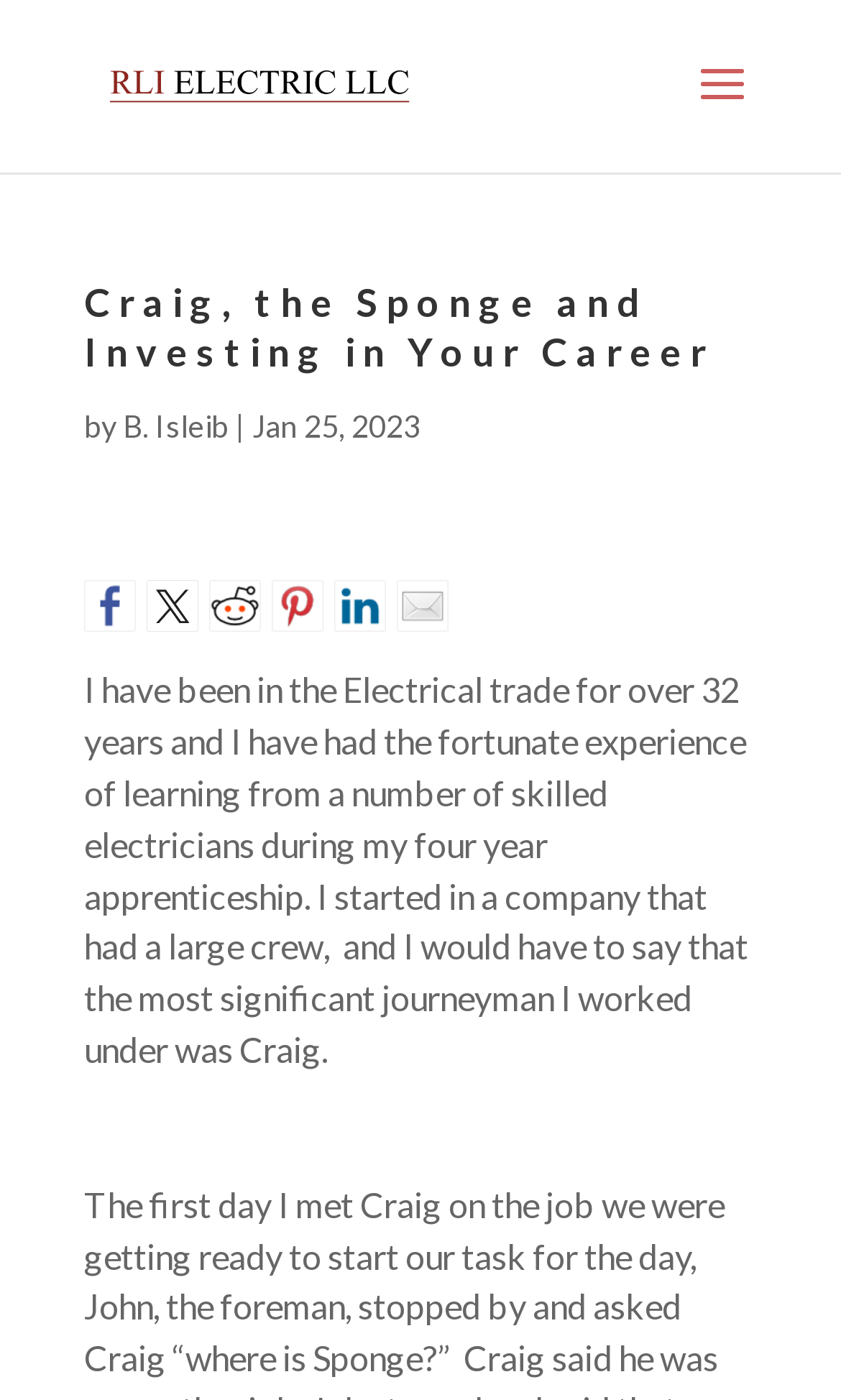Please use the details from the image to answer the following question comprehensively:
What is the profession of the person mentioned in the article?

The profession of the person mentioned in the article can be inferred by reading the text. The text mentions 'the Electrical trade' and 'apprenticeship', indicating that the person is an electrician.